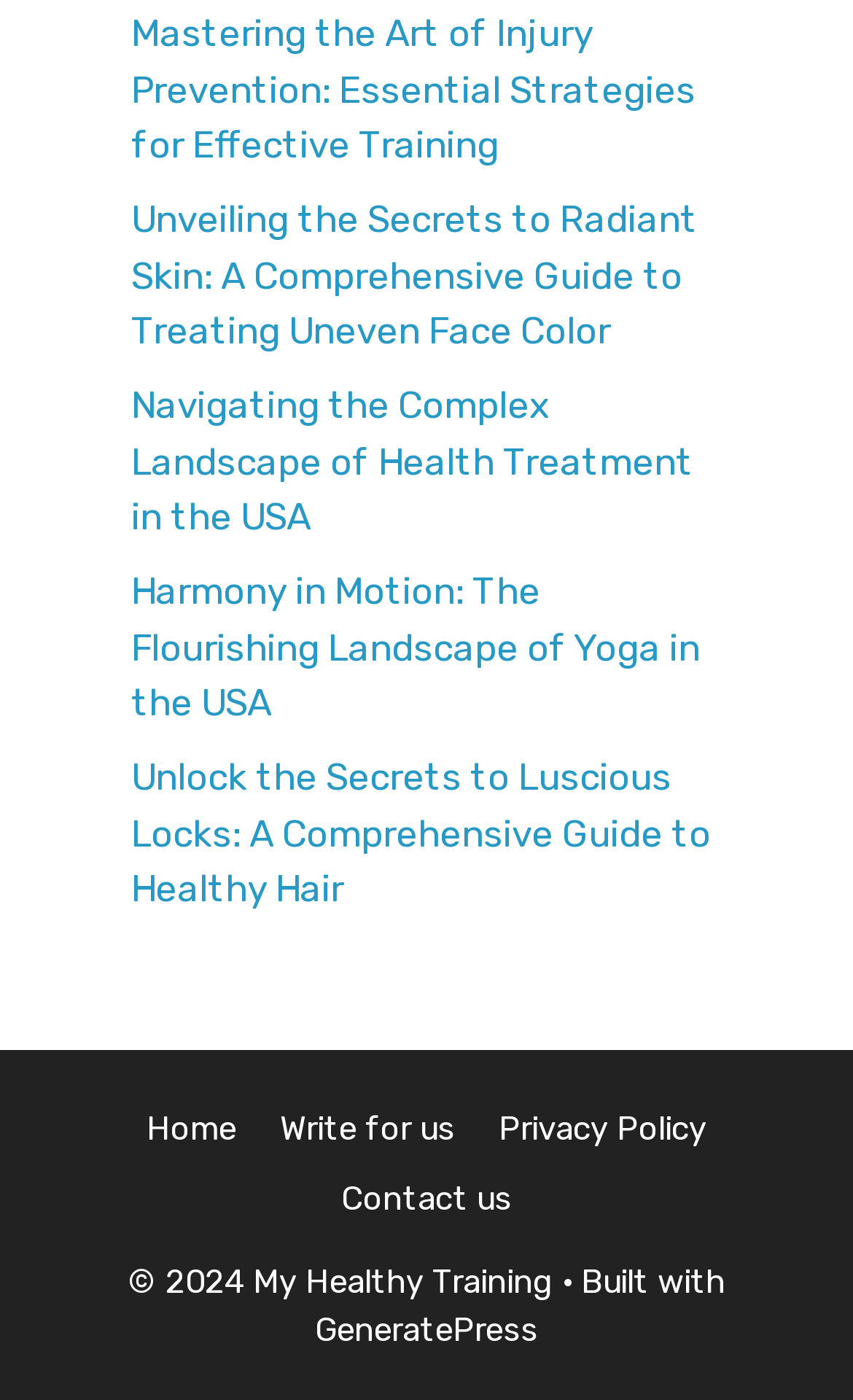Please answer the following query using a single word or phrase: 
What is the purpose of the website?

Health and wellness